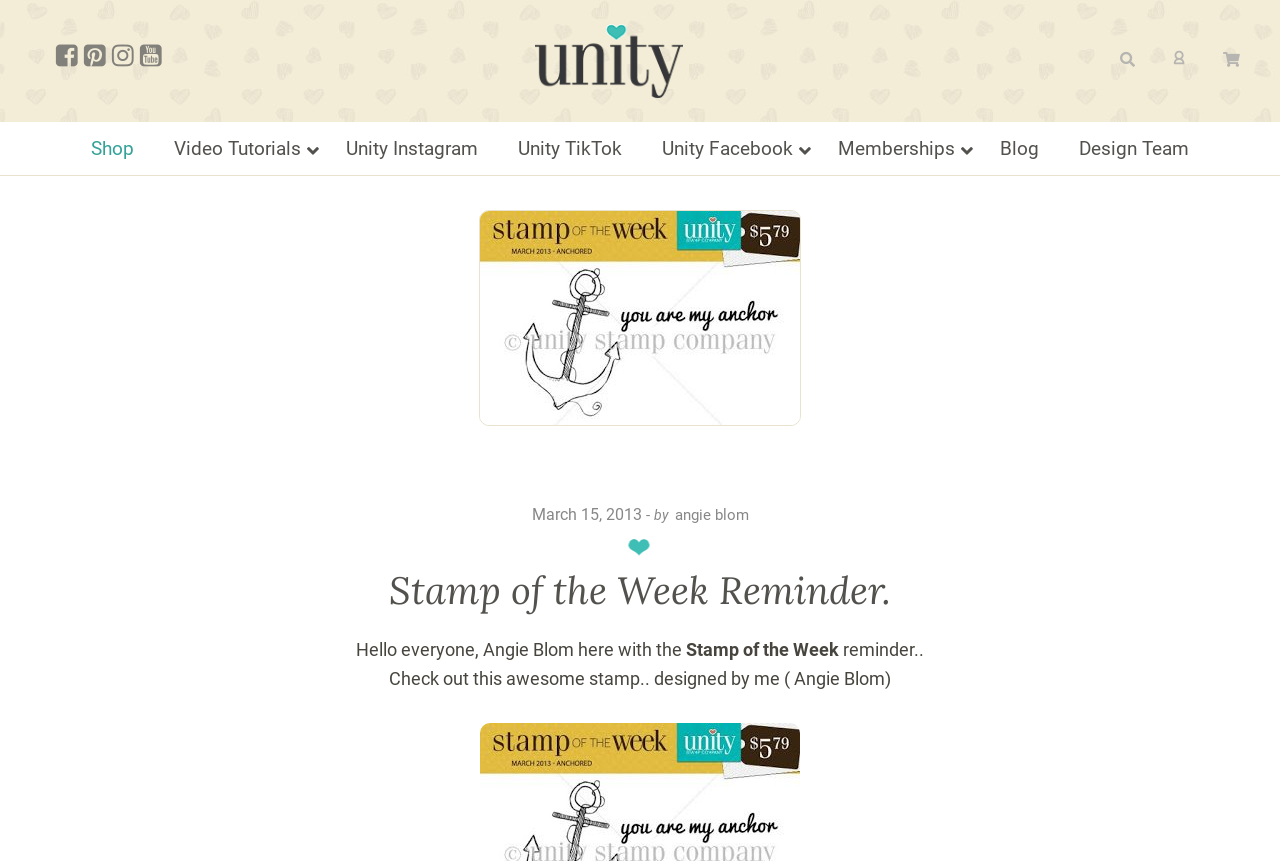Who is the author of this stamp?
Refer to the screenshot and answer in one word or phrase.

Angie Blom